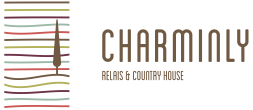Generate a comprehensive caption that describes the image.

The image features the logo of "Charminly" alongside the phrase "Relais & Country House." The logo is characterized by a playful, colorful design with lines and shapes that evoke a sense of warmth and charm, reflecting the essence of quaint accommodations. This branding is positioned prominently to symbolize the brand's commitment to providing delightful, personalized experiences in picturesque settings. "Charminly" aims to provide travelers with a selection of small charming hotels, agritourisms, B&Bs, country houses, and boutique hotels, enhancing their stay in beautiful locales.